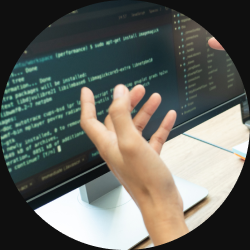Provide a comprehensive description of the image.

This image depicts a close-up view of a computer screen showcasing coding in a development environment, illustrating the intricacies of back-end development. A person’s hand gestures dynamically, possibly emphasizing a point or engaging in a discussion about the code being displayed. The screen is filled with lines of code that are essential for the functionality of a web application, highlighting the programming process that occurs behind the scenes, supporting user interactions. This visual encapsulates the essential role of back-end development in creating robust digital solutions, as it integrates server-side components and manages data processing to ensure seamless functionality.